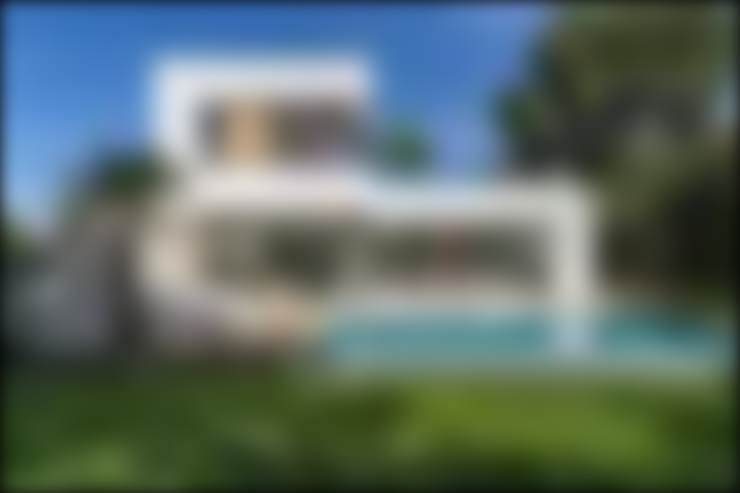Provide a brief response to the question below using a single word or phrase: 
What feature of the villa allows natural light to flood the interior?

Large glass windows